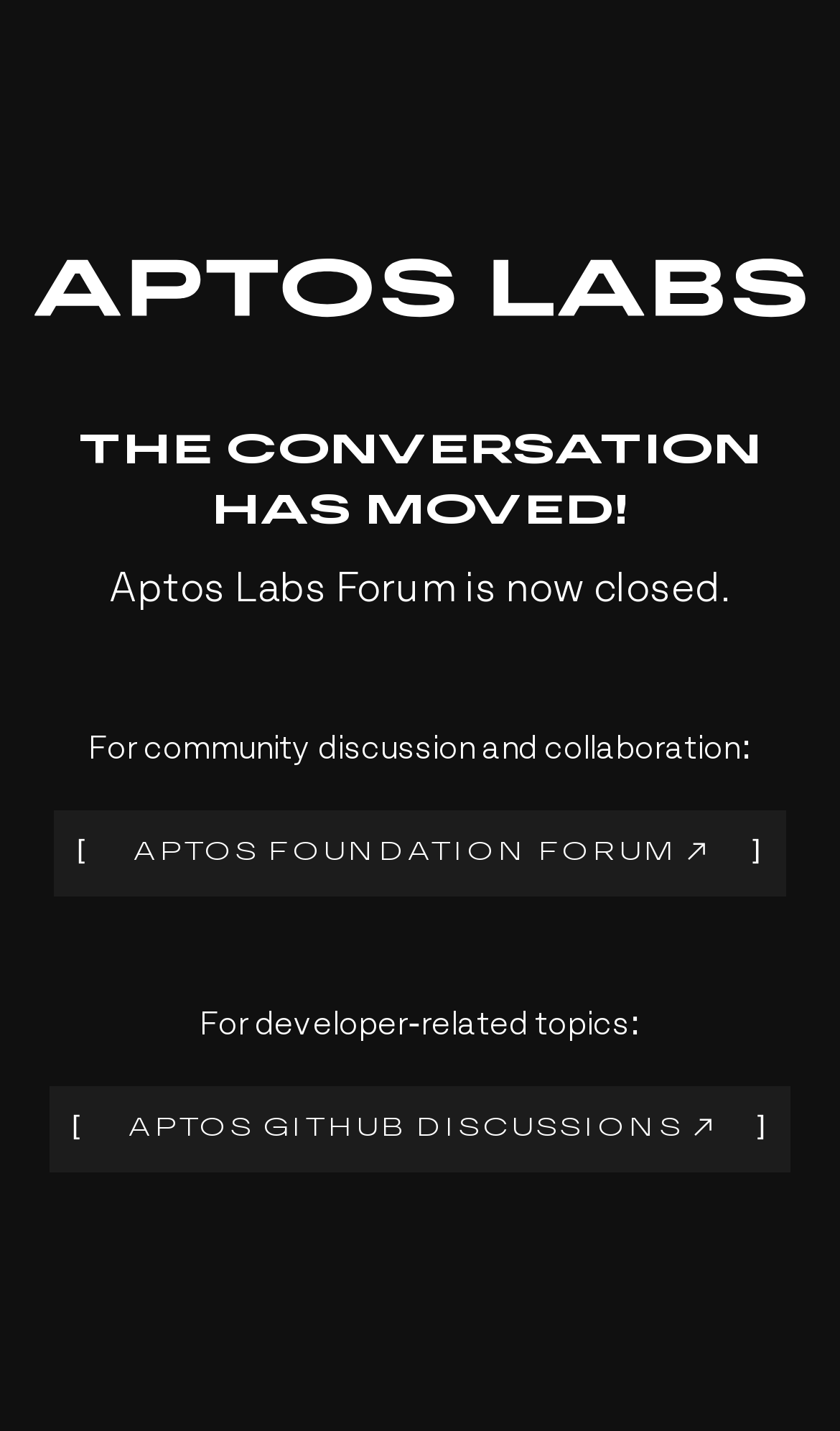Respond to the question below with a single word or phrase:
How many options are provided for developer-related topics?

1